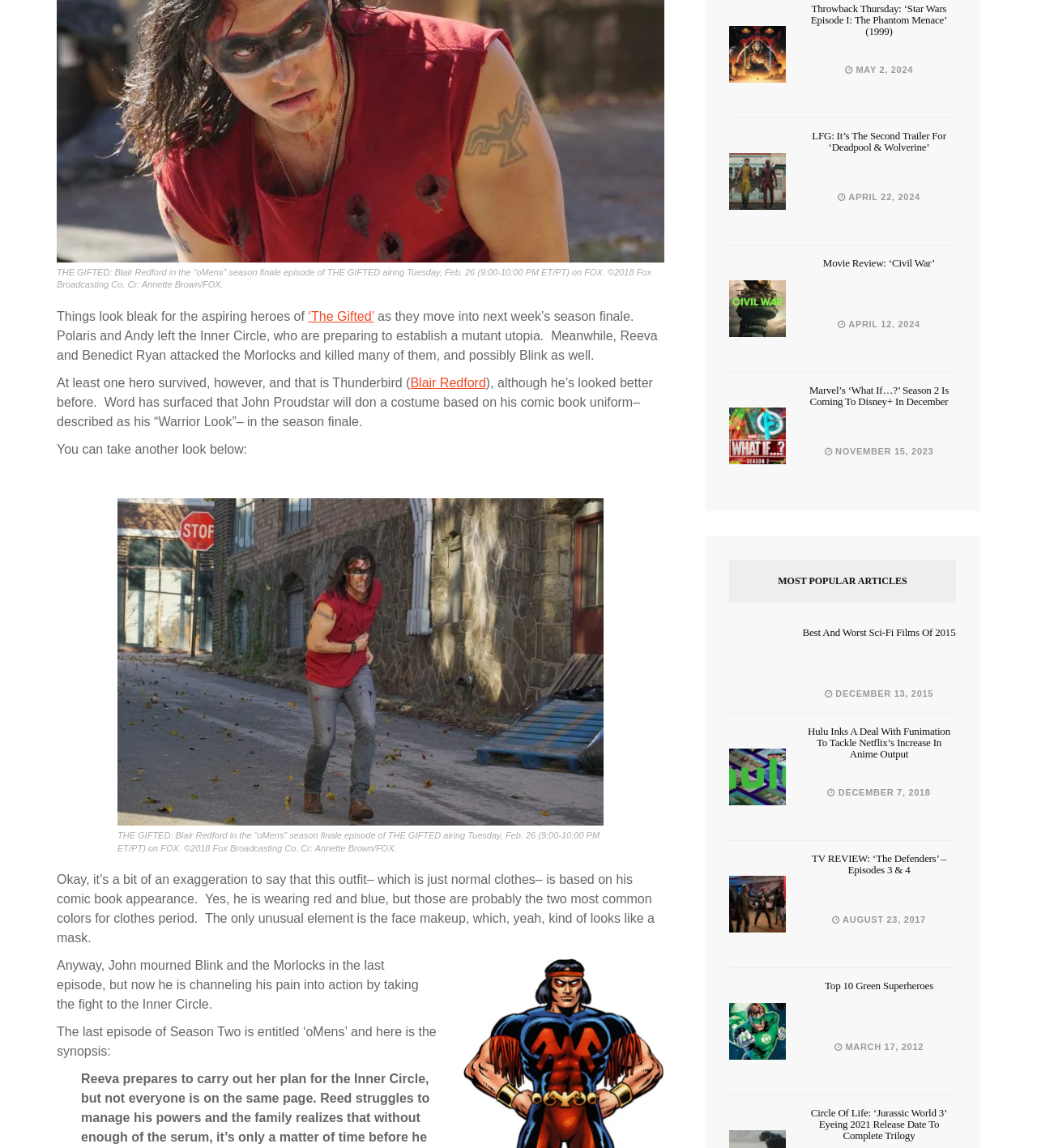Please determine the bounding box coordinates for the element with the description: "Top 10 Green Superheroes".

[0.795, 0.853, 0.9, 0.864]